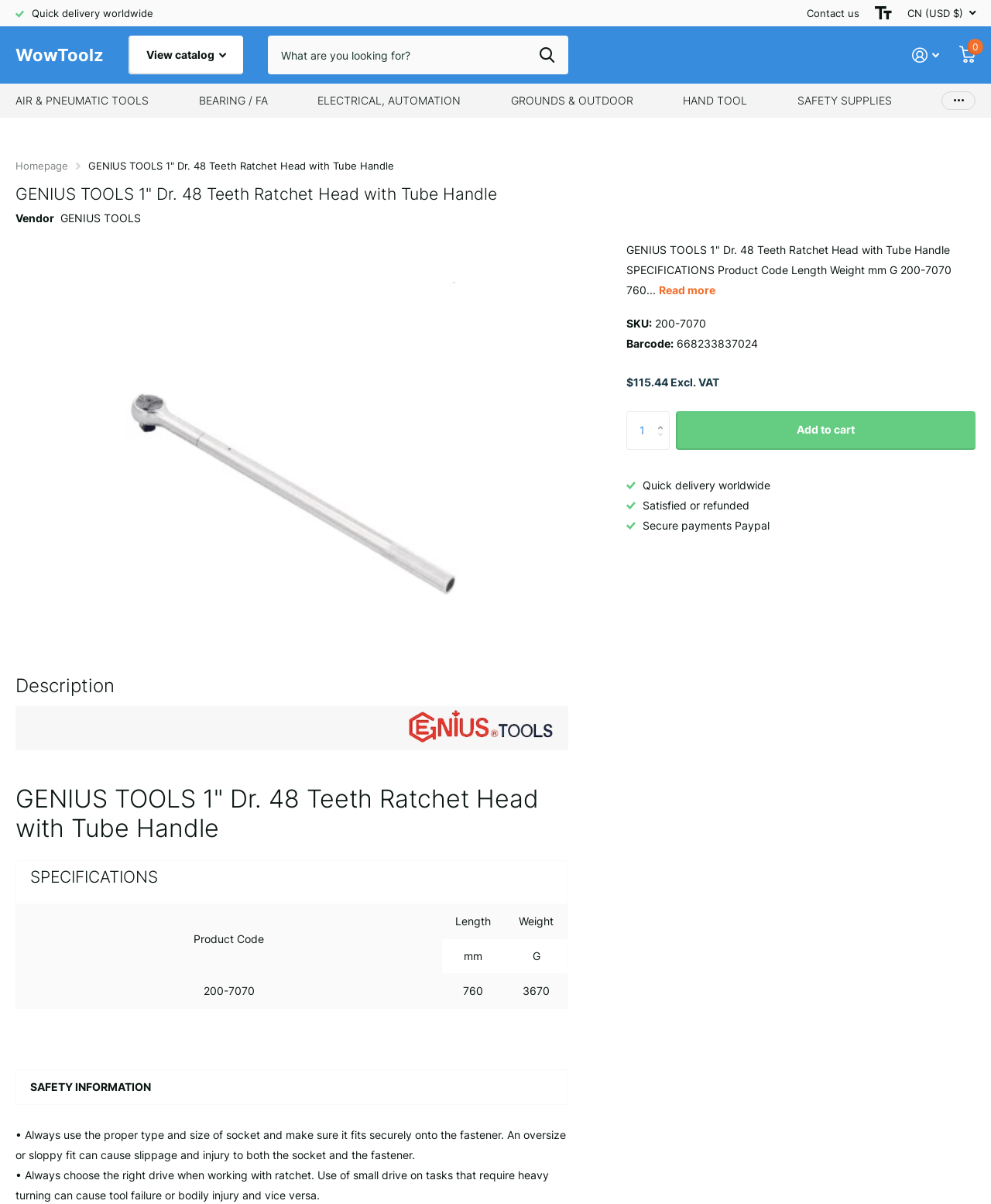Determine the bounding box of the UI component based on this description: "parent_node: Quantity aria-label="Increase by 1"". The bounding box coordinates should be four float values between 0 and 1, i.e., [left, top, right, bottom].

[0.656, 0.335, 0.684, 0.357]